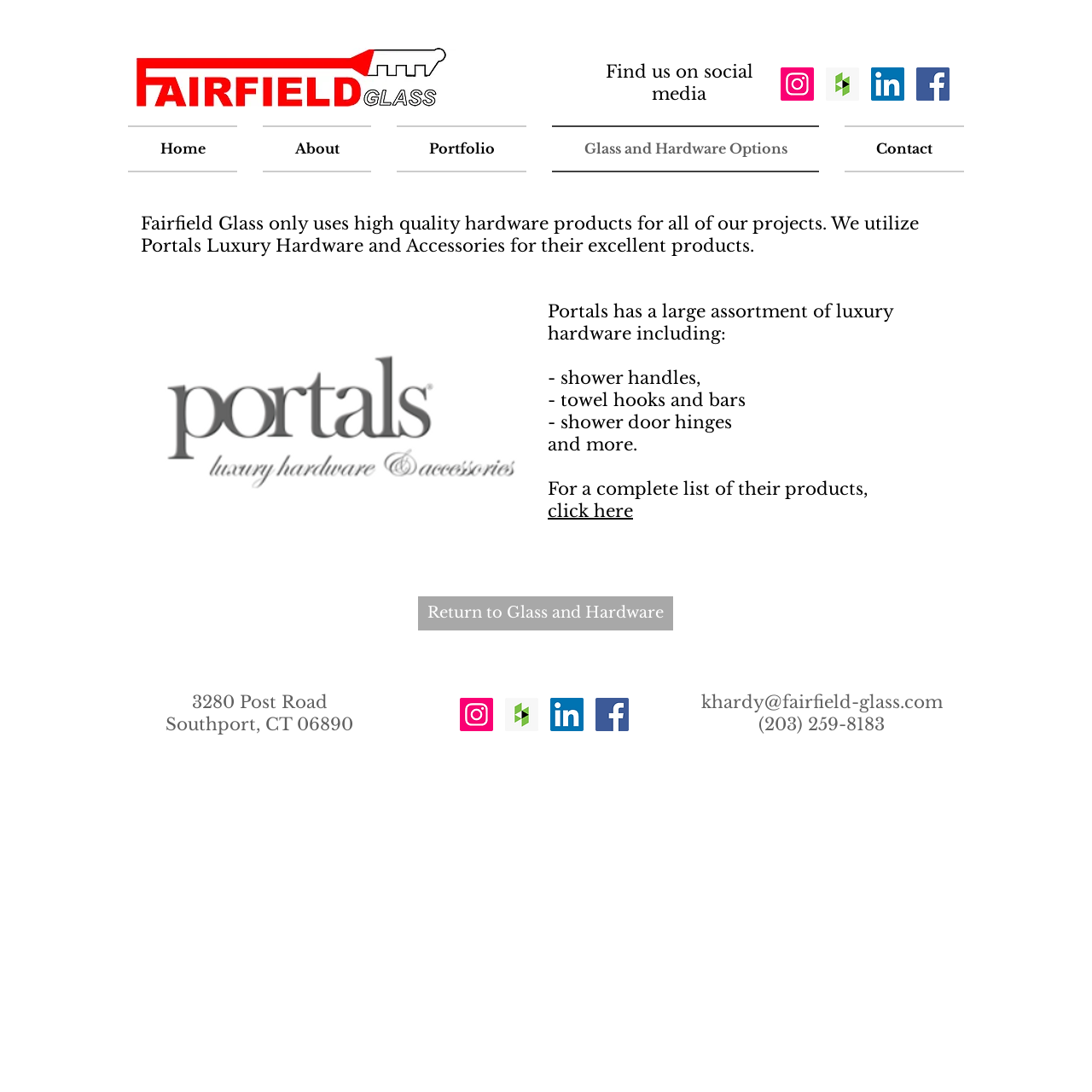Determine the bounding box coordinates for the region that must be clicked to execute the following instruction: "Click on the Home link".

[0.117, 0.115, 0.229, 0.158]